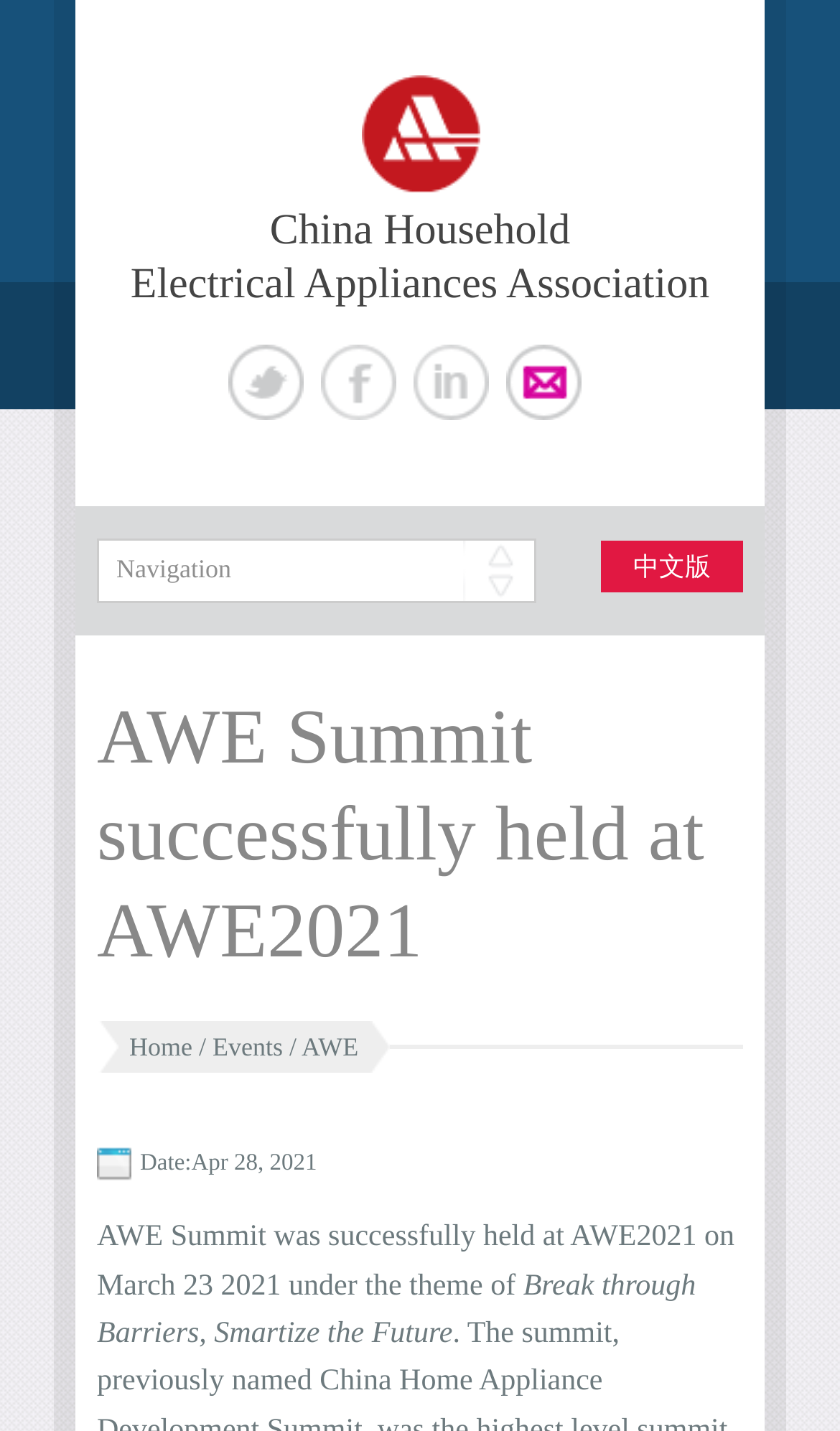Can you specify the bounding box coordinates of the area that needs to be clicked to fulfill the following instruction: "contact Kirisun"?

None